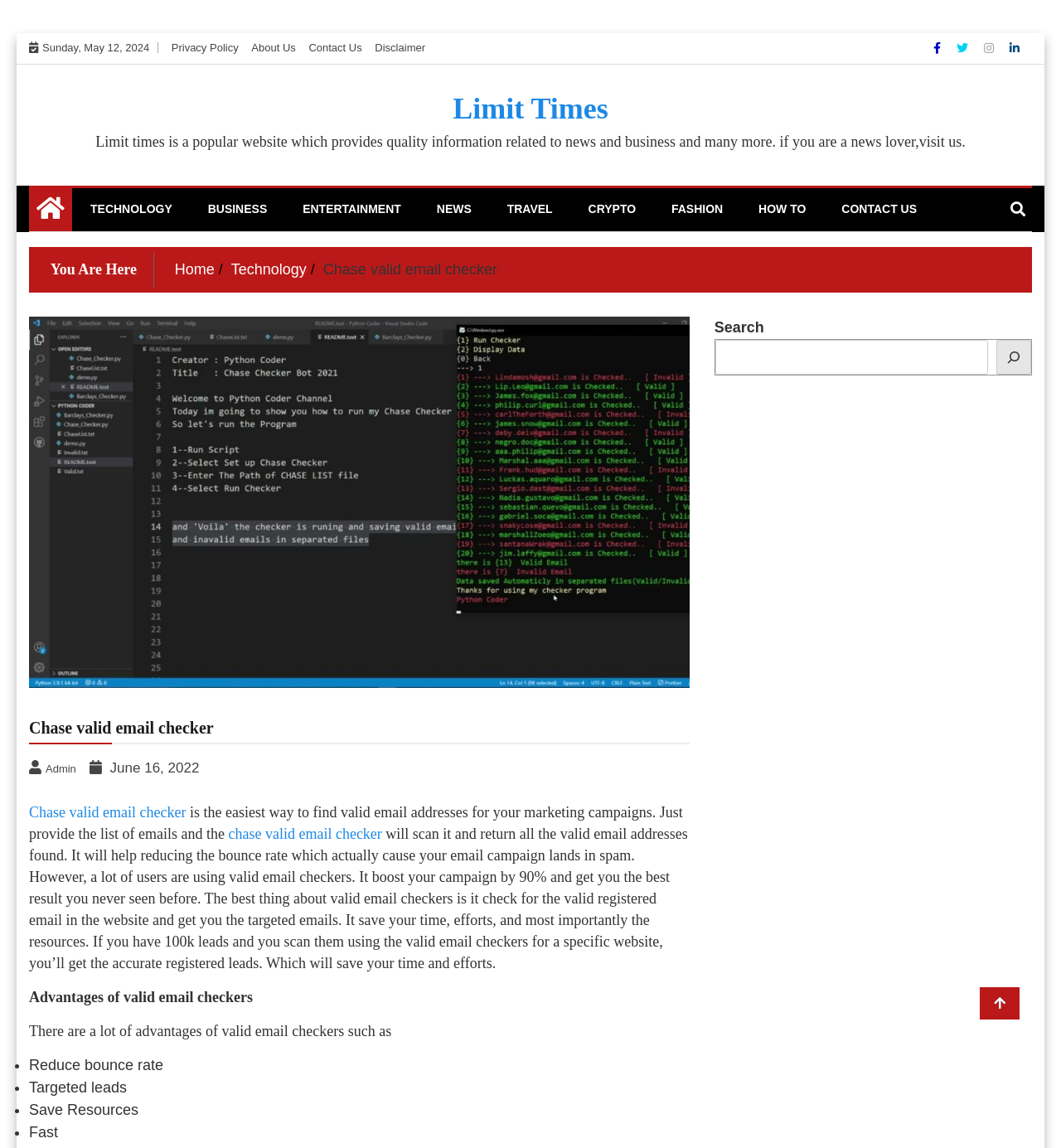Locate the bounding box coordinates of the UI element described by: "Travel". Provide the coordinates as four float numbers between 0 and 1, formatted as [left, top, right, bottom].

[0.466, 0.164, 0.533, 0.2]